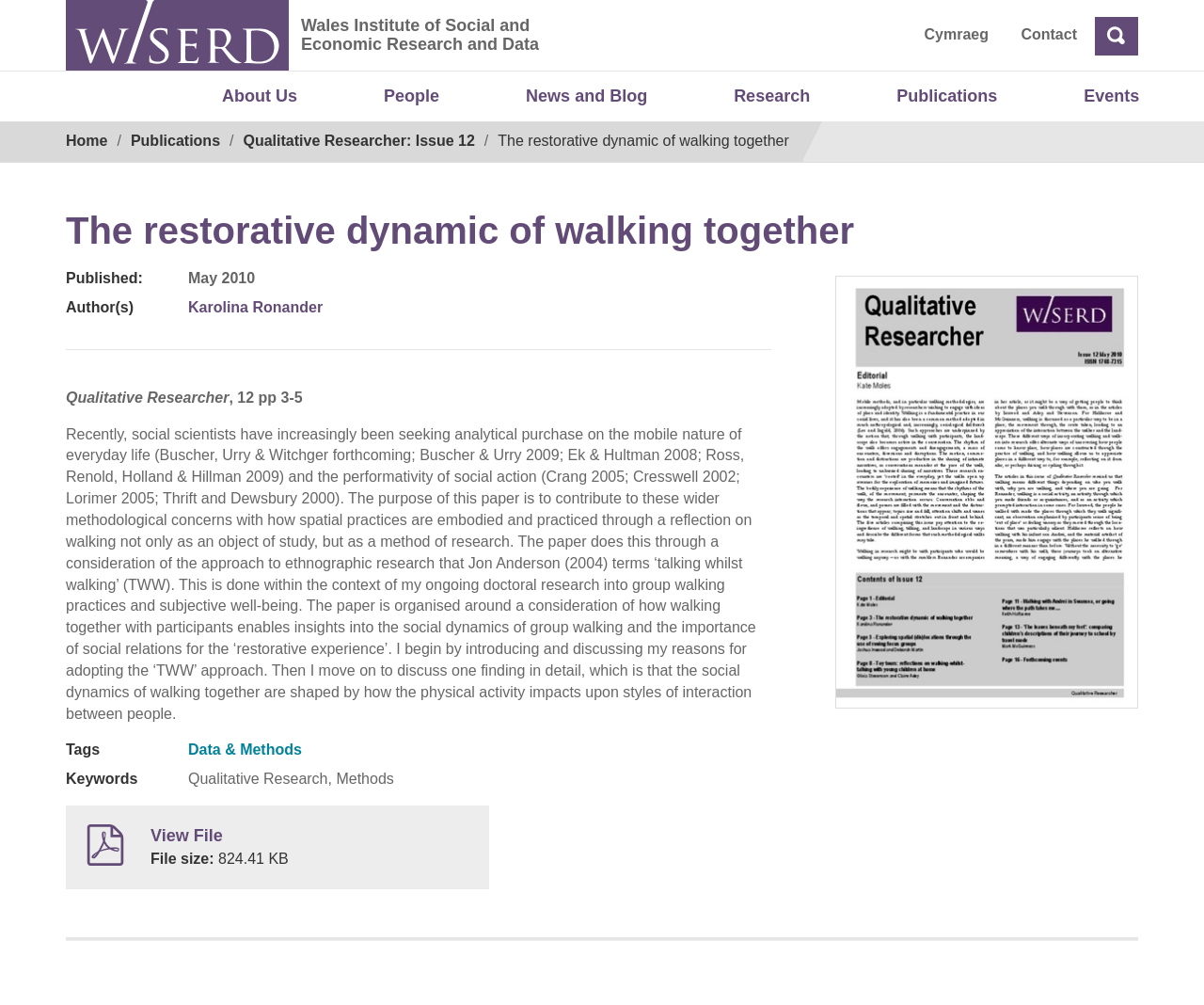Locate and extract the headline of this webpage.

The restorative dynamic of walking together